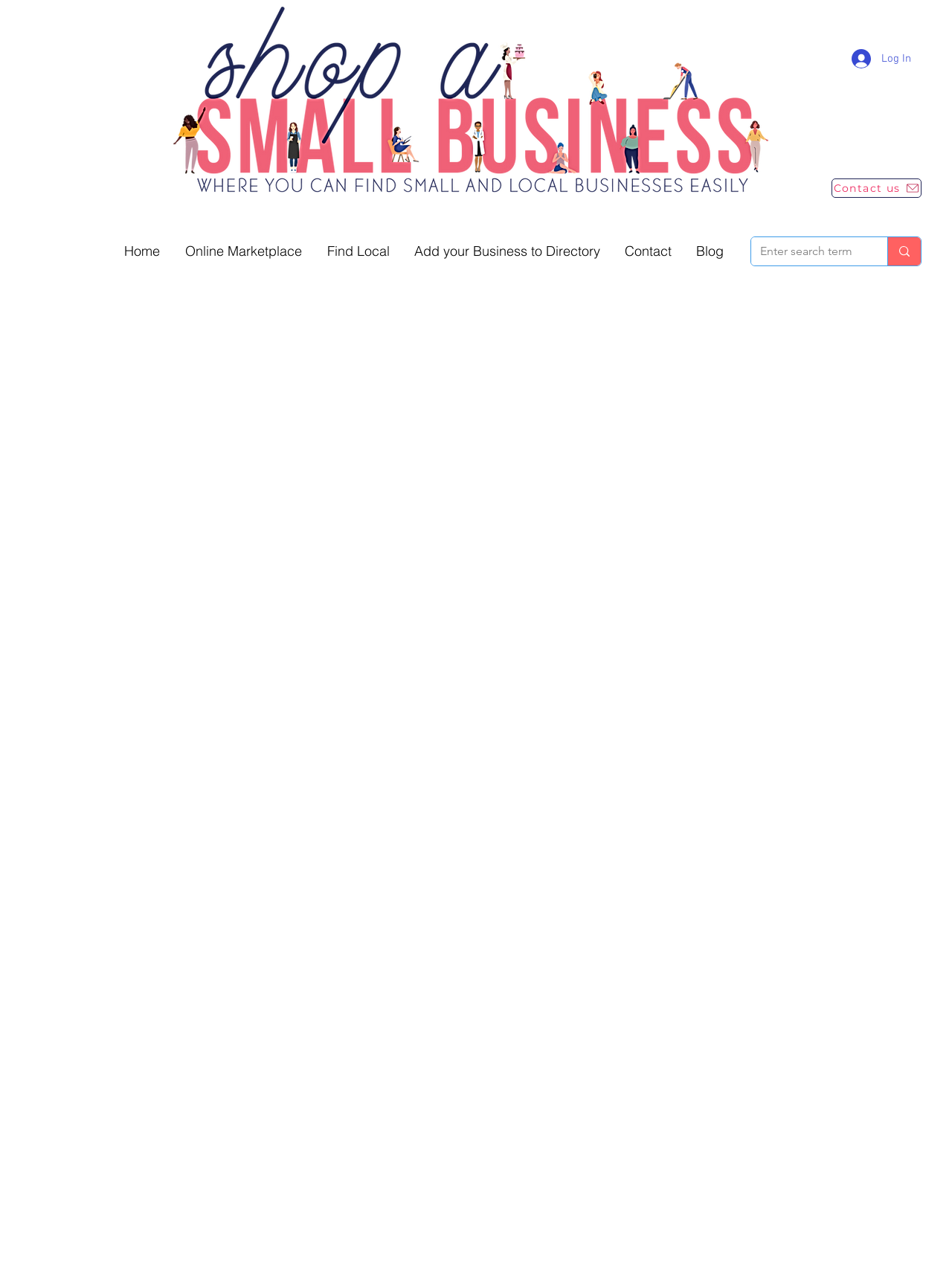Identify the bounding box coordinates of the region I need to click to complete this instruction: "read the blog".

[0.718, 0.18, 0.773, 0.213]